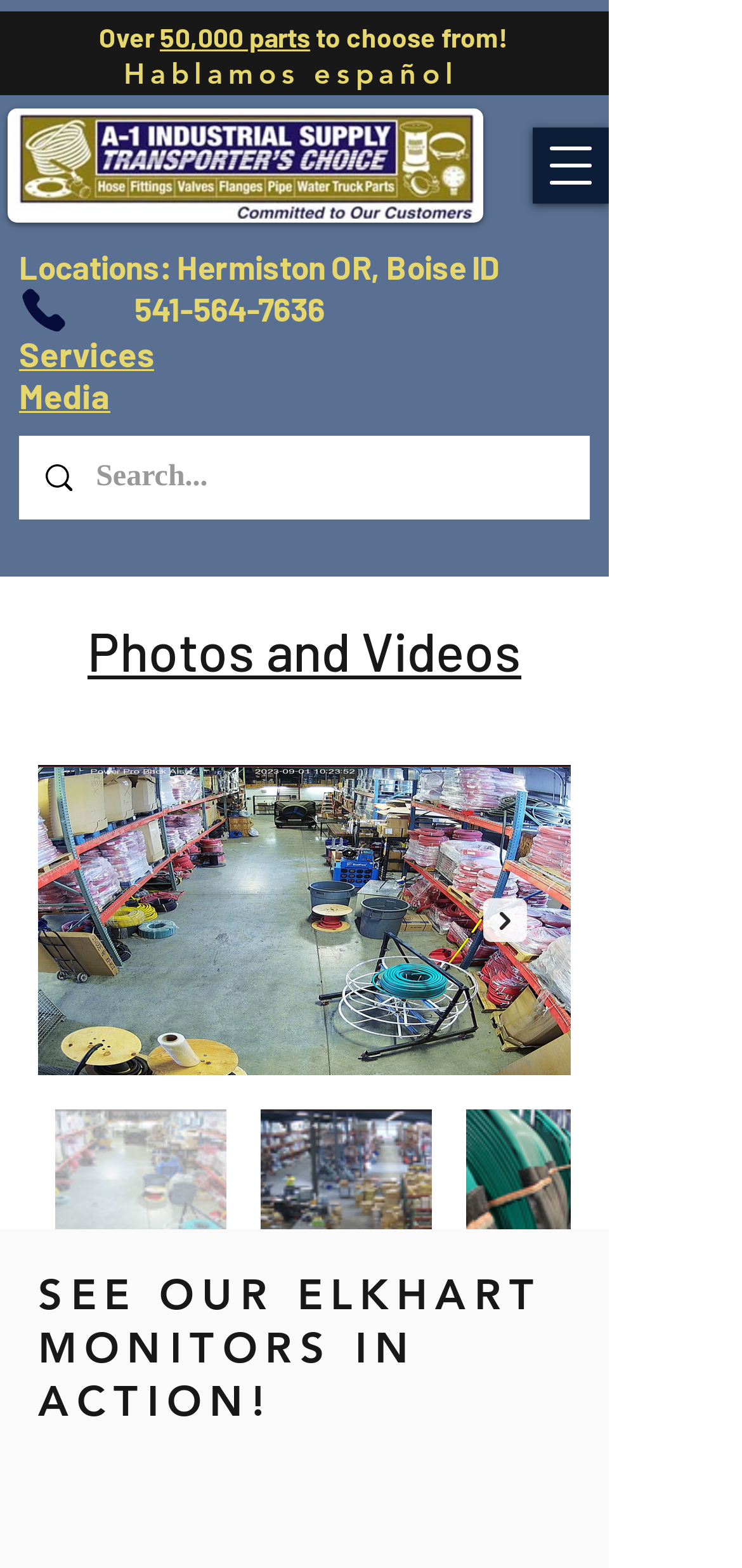Answer the question using only a single word or phrase: 
What is the phone number?

541-564-7636